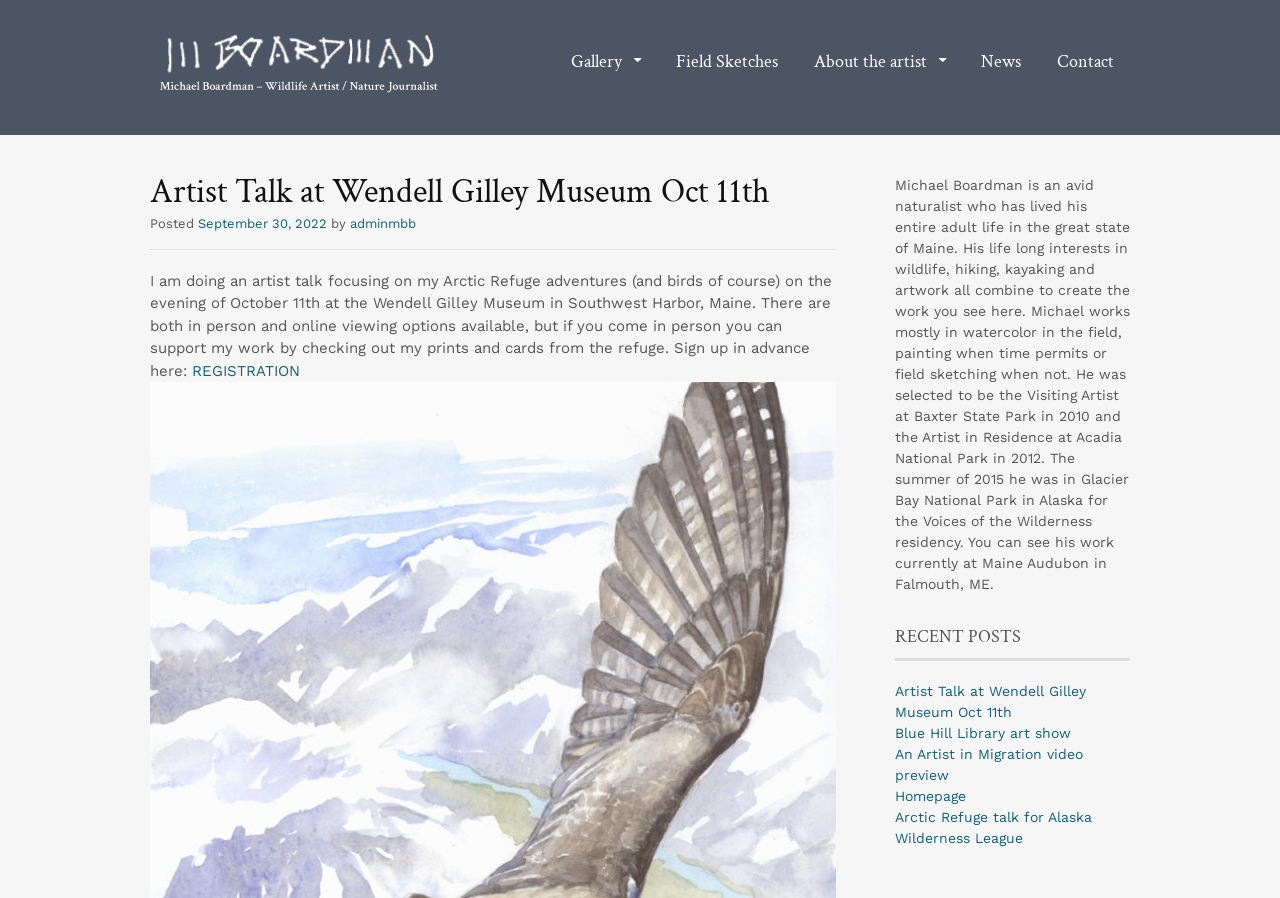Calculate the bounding box coordinates for the UI element based on the following description: "adminmbb". Ensure the coordinates are four float numbers between 0 and 1, i.e., [left, top, right, bottom].

[0.273, 0.241, 0.325, 0.257]